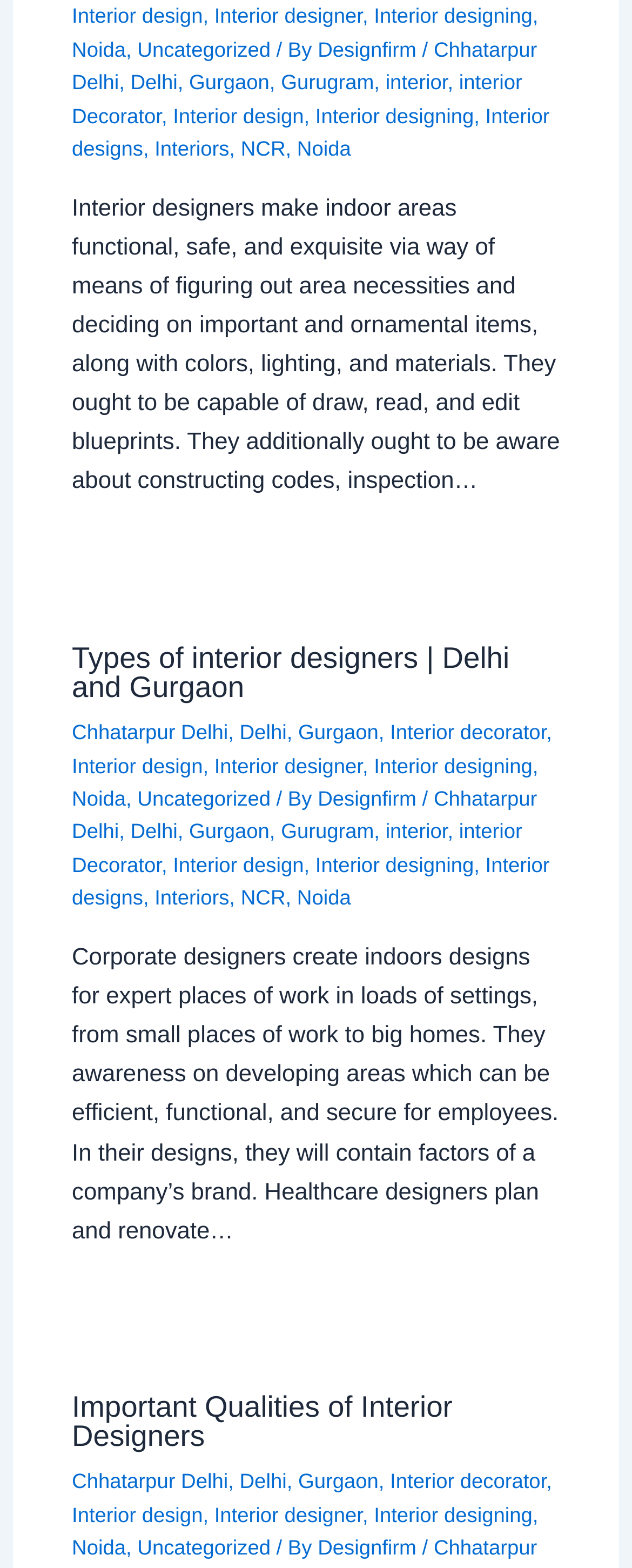Answer the question with a brief word or phrase:
How many links are there on the webpage?

More than 30